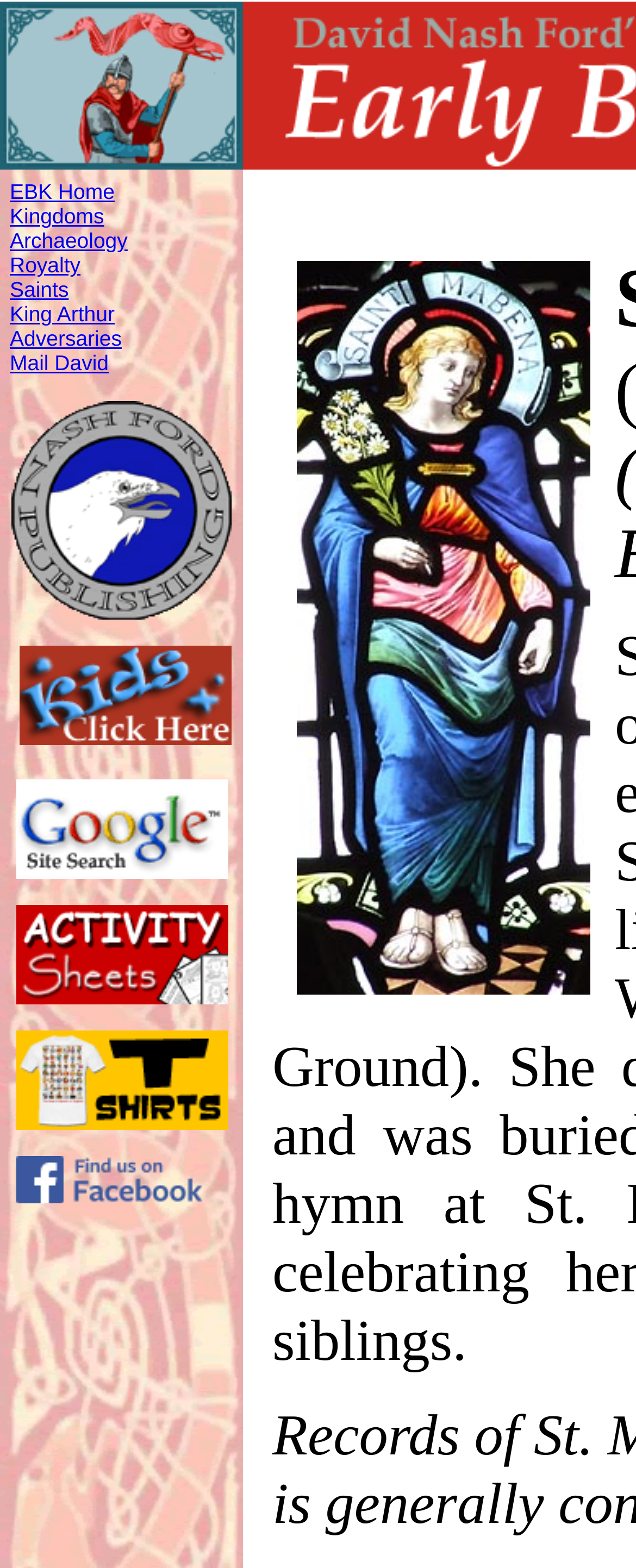Please provide the bounding box coordinates for the element that needs to be clicked to perform the following instruction: "Click EBK Home". The coordinates should be given as four float numbers between 0 and 1, i.e., [left, top, right, bottom].

[0.015, 0.114, 0.18, 0.13]